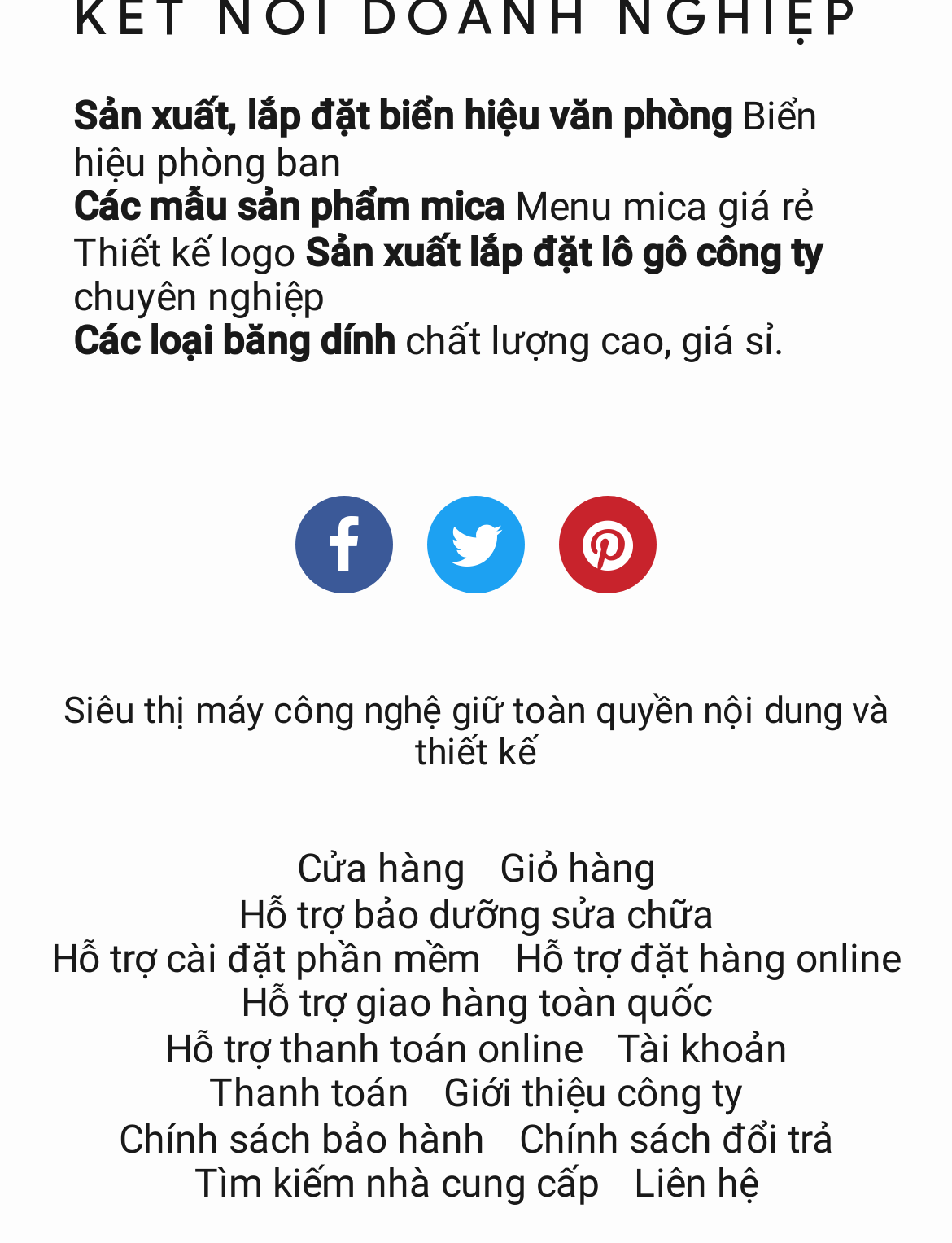What is the main topic of the webpage?
Refer to the screenshot and answer in one word or phrase.

Sign production